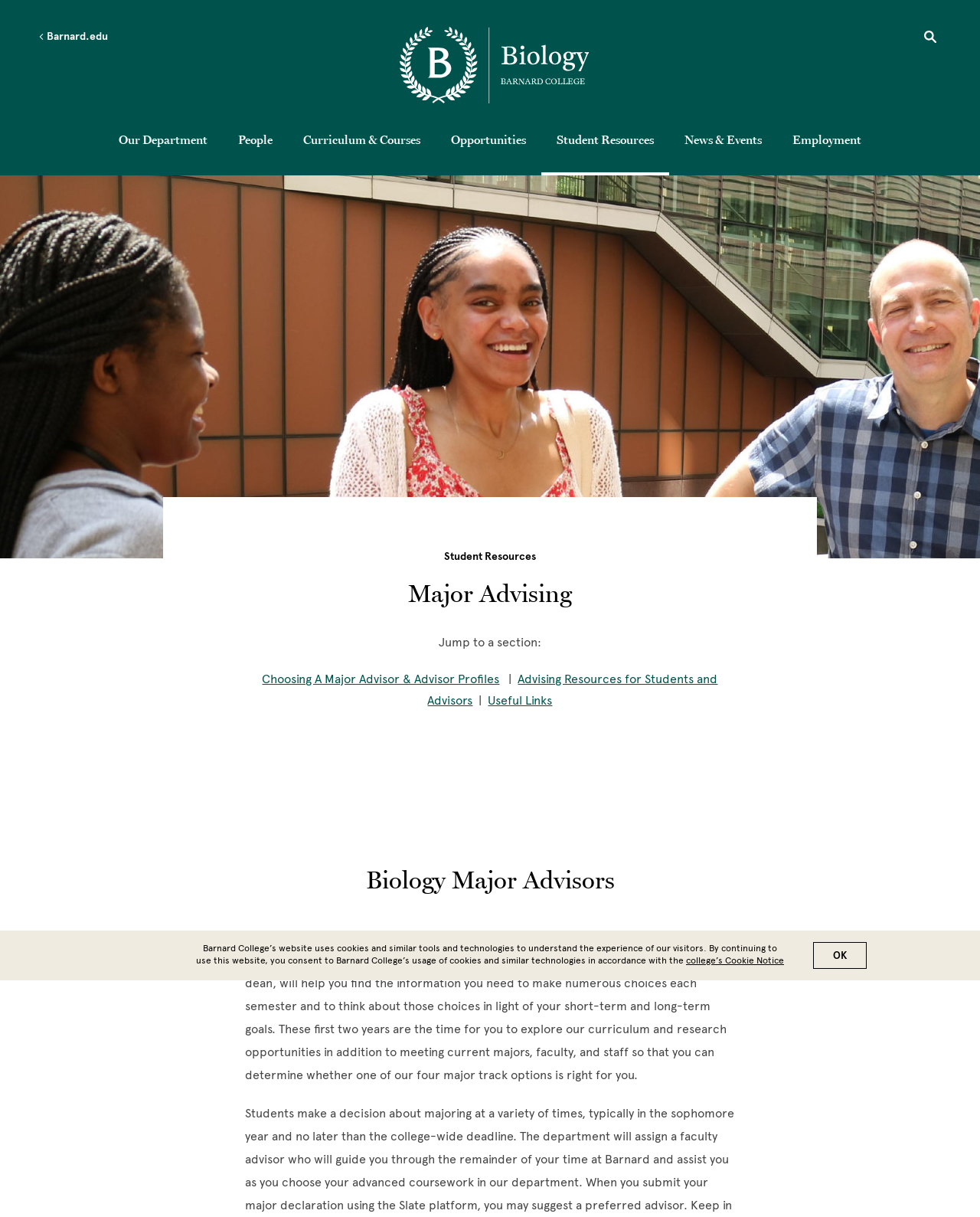Find the bounding box coordinates corresponding to the UI element with the description: "April 22, 2024". The coordinates should be formatted as [left, top, right, bottom], with values as floats between 0 and 1.

None